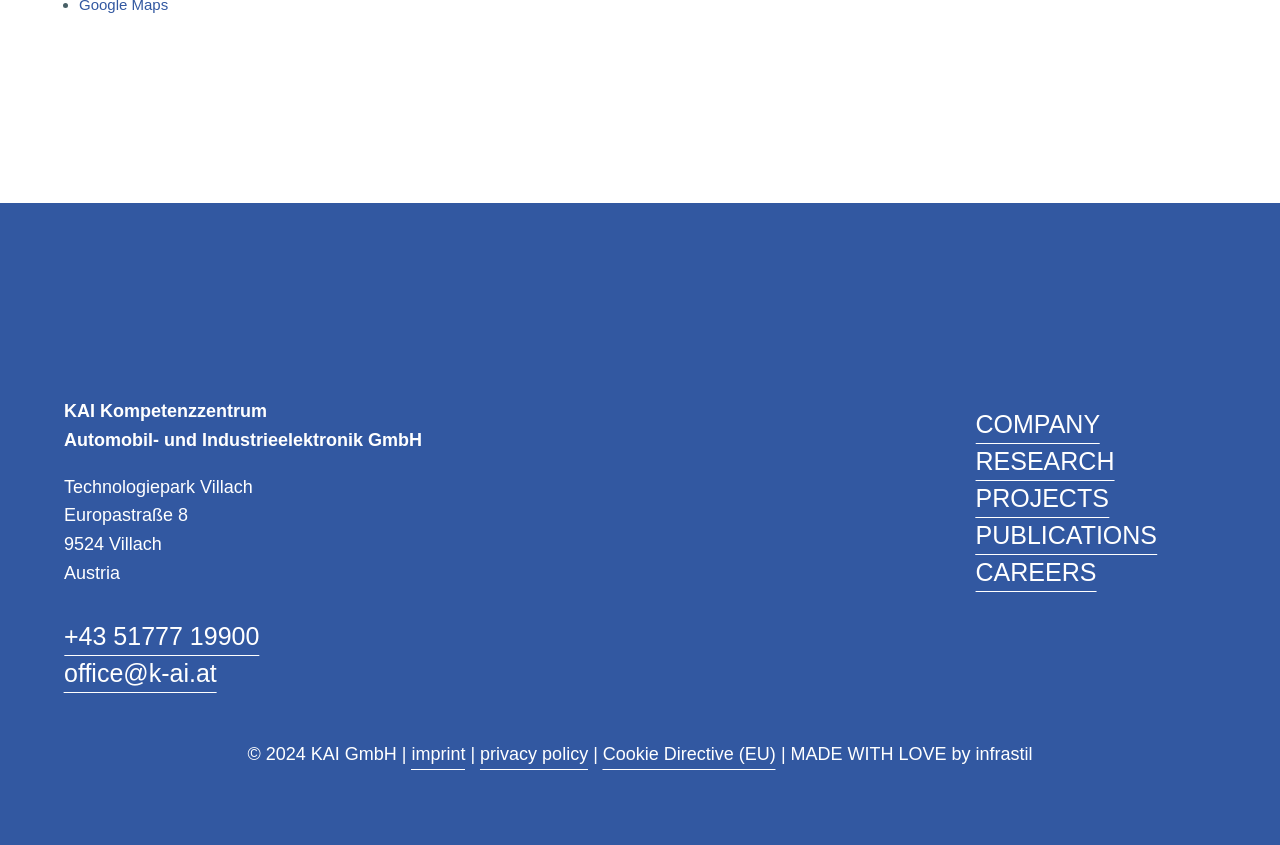Could you highlight the region that needs to be clicked to execute the instruction: "view research projects"?

[0.762, 0.525, 0.871, 0.569]